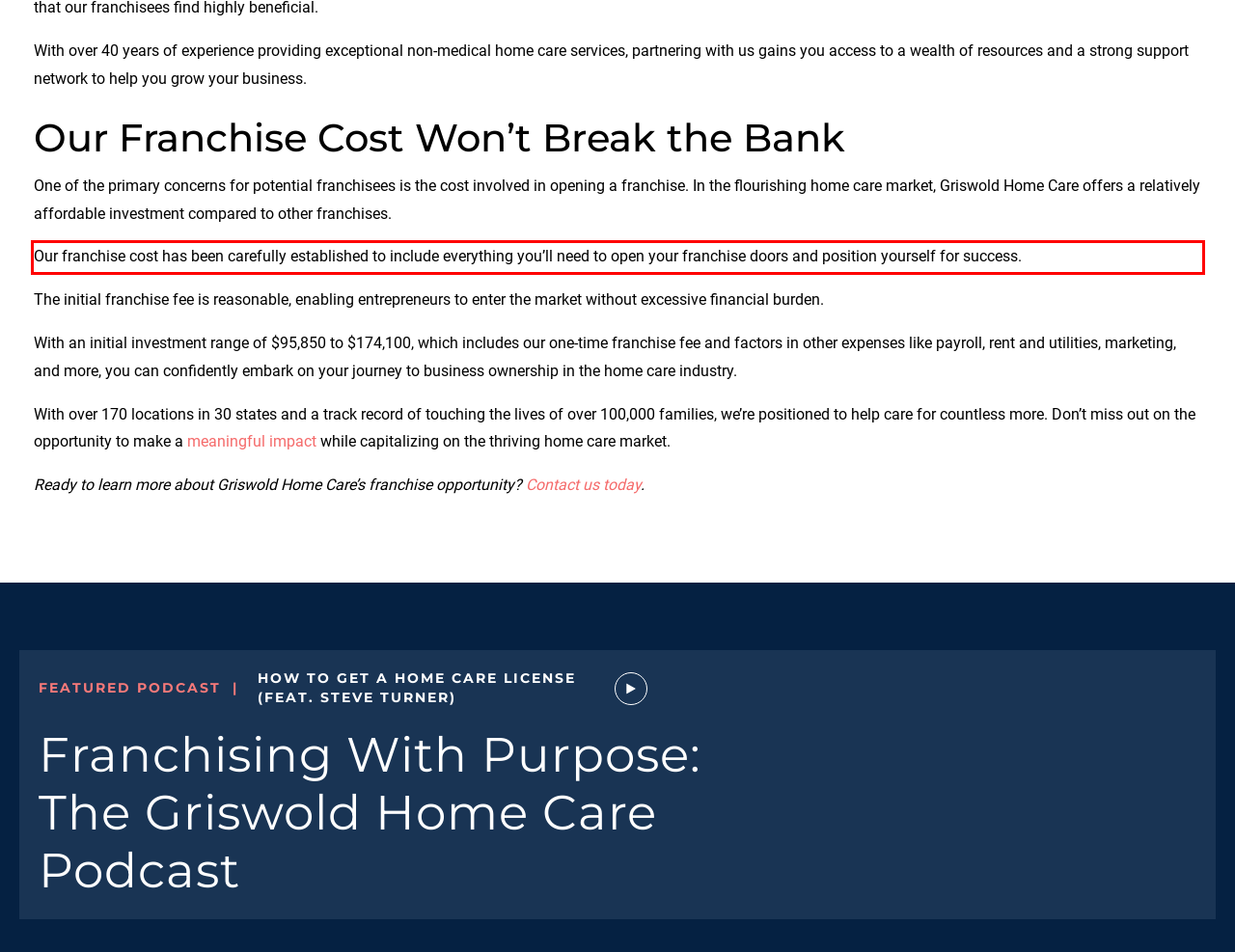Review the webpage screenshot provided, and perform OCR to extract the text from the red bounding box.

Our franchise cost has been carefully established to include everything you’ll need to open your franchise doors and position yourself for success.